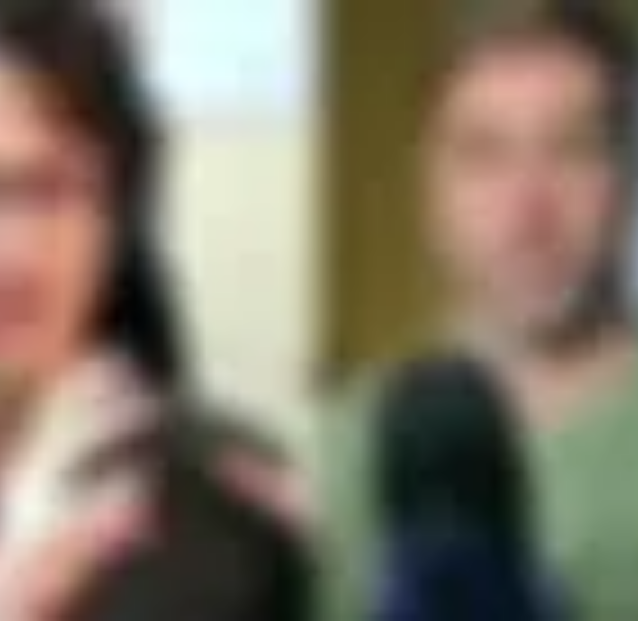Identify and describe all the elements present in the image.

The image features two individuals side by side, both presumably engaged in a discussion or interview setting. On the left, a woman with long dark hair appears to be speaking passionately, dressed in a formal attire, possibly indicating her role in a professional or academic context. On the right, a man in a casual grey shirt holds a microphone, suggesting he might be conducting an interview or sharing insights. The background is blurred, focusing the viewer's attention on the subjects. This dynamic composition hints at a dialogue about pertinent themes, such as economics or peace, reflected in the associated content titled "Economics and Peace."